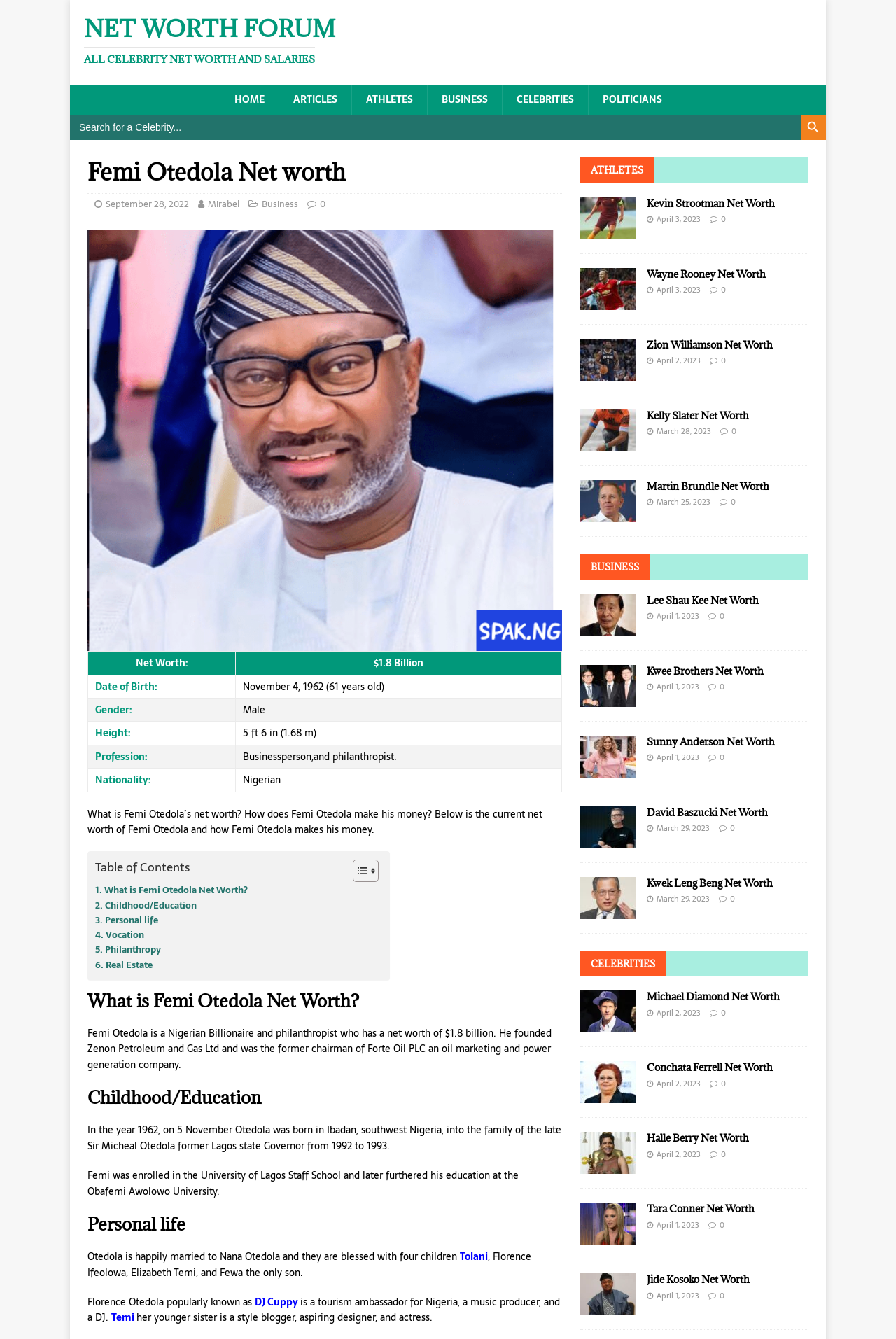From the given element description: "name="s" placeholder="App search"", find the bounding box for the UI element. Provide the coordinates as four float numbers between 0 and 1, in the order [left, top, right, bottom].

None